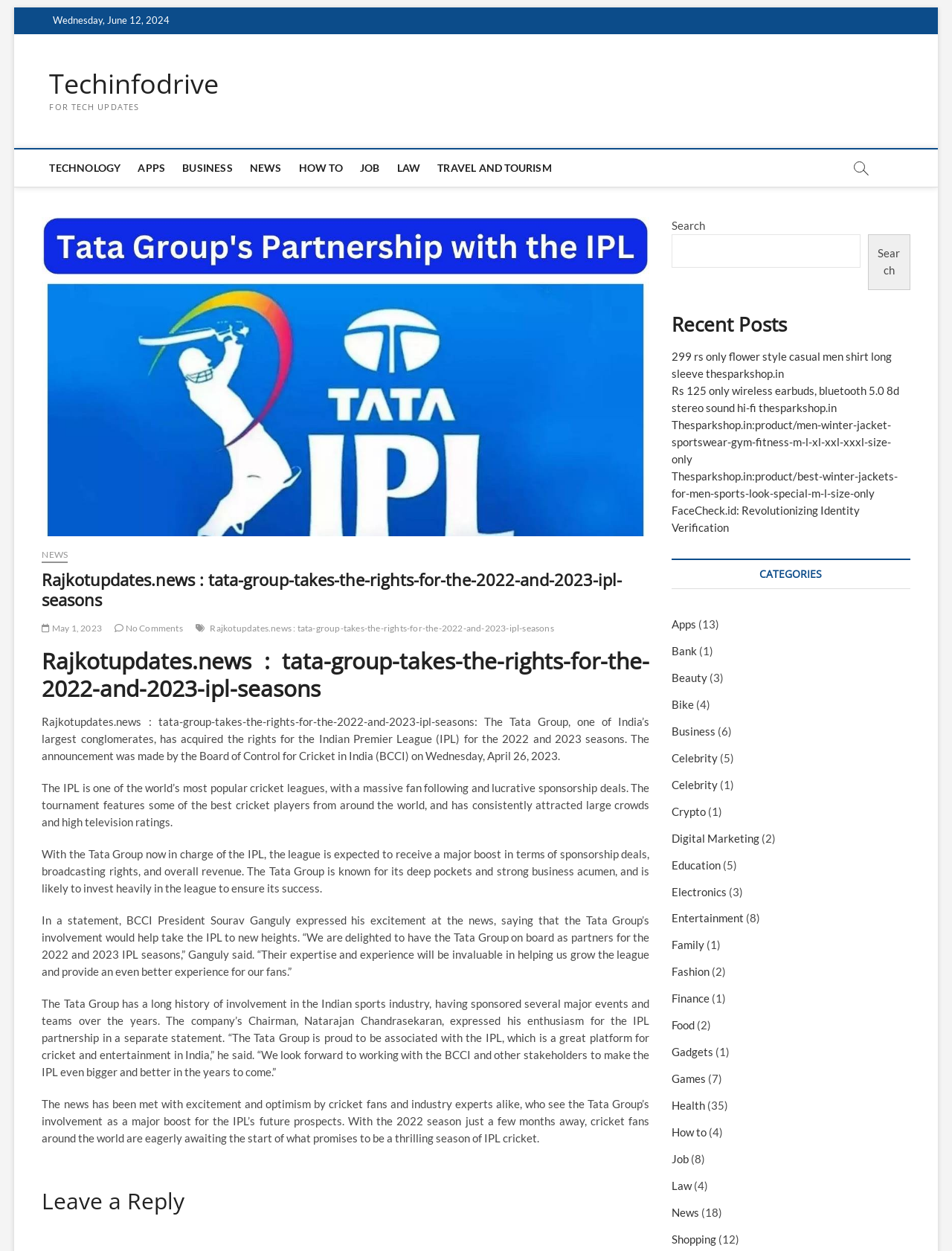Please provide a one-word or short phrase answer to the question:
What is the name of the company that acquired the rights for the Indian Premier League (IPL) for the 2022 and 2023 seasons?

Tata Group